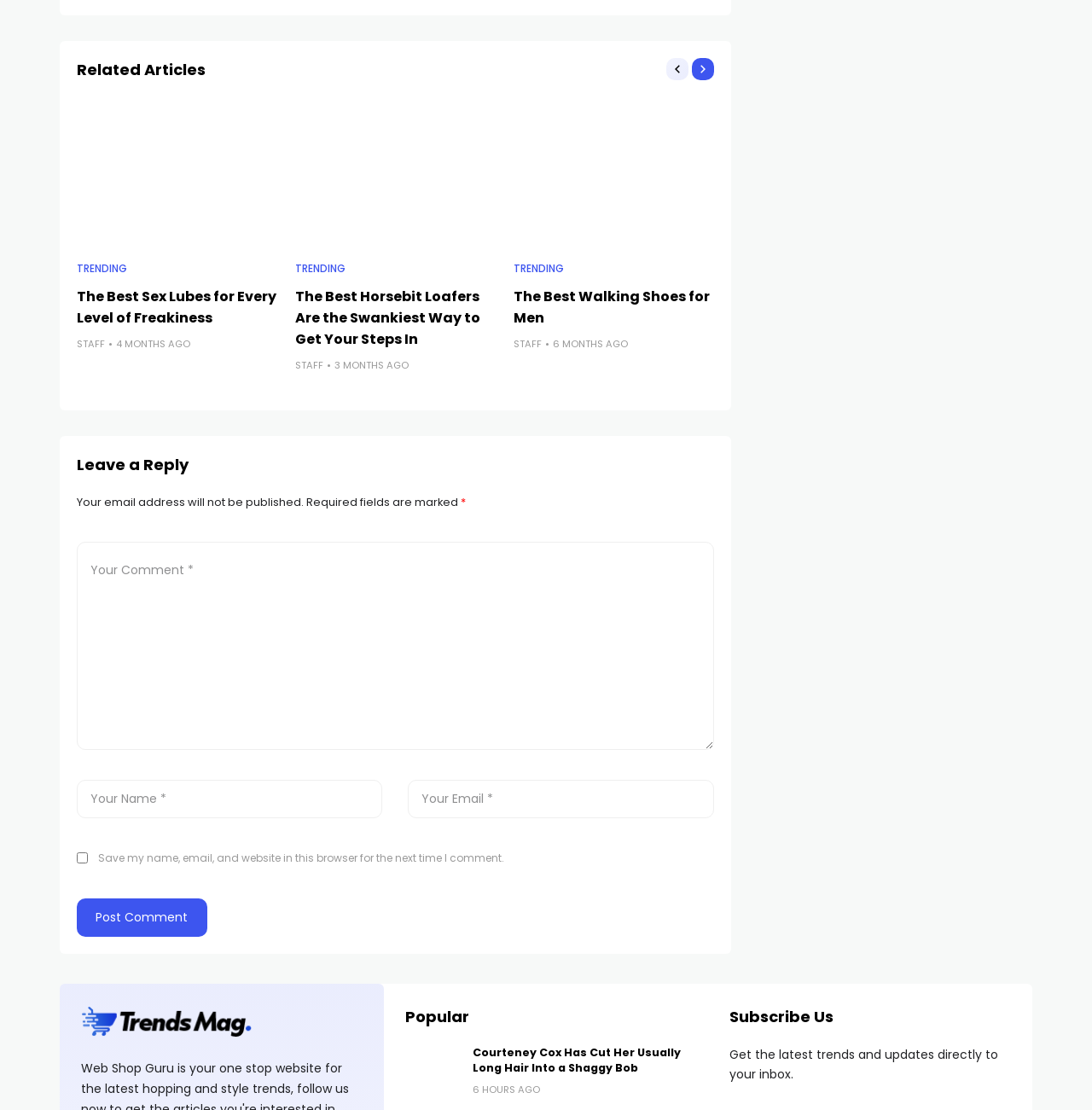What is the purpose of the 'Subscribe Us' section?
Please provide a comprehensive answer to the question based on the webpage screenshot.

The 'Subscribe Us' section is for users to receive the latest trends and updates directly to their inbox, as indicated by the static text.